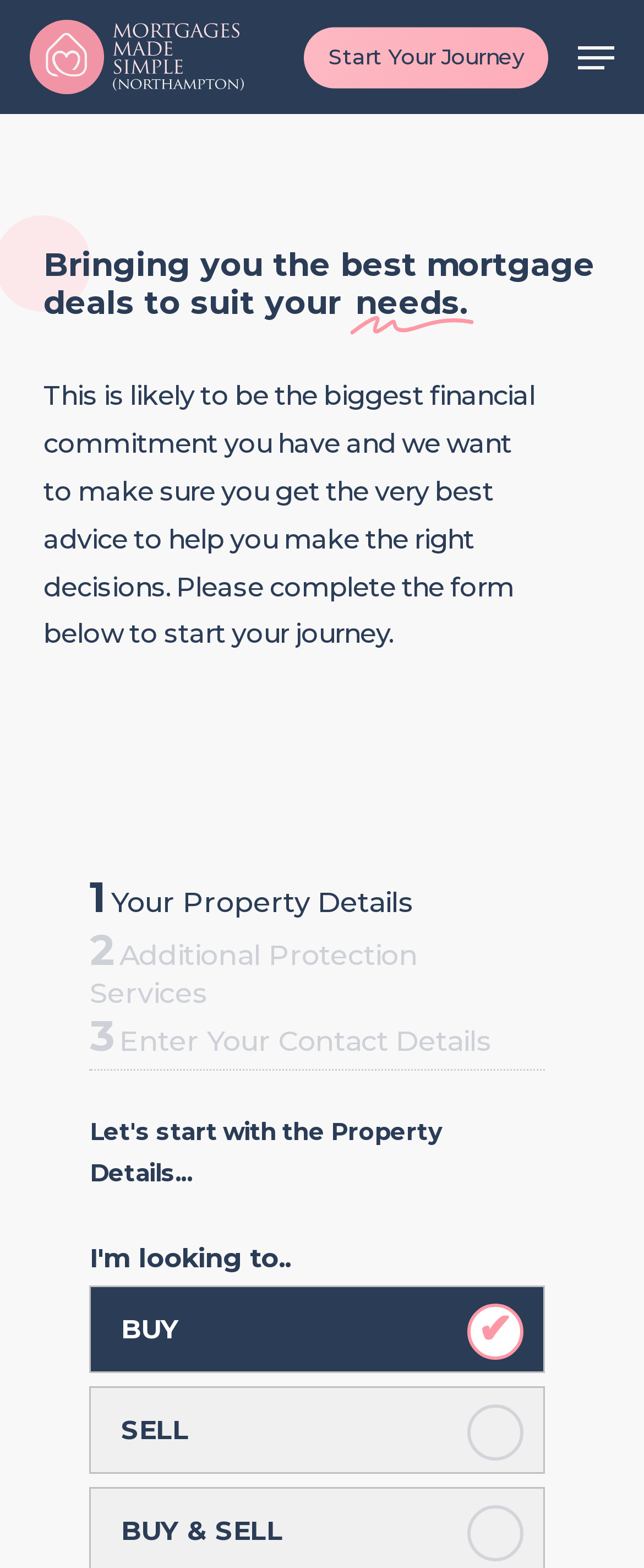What is the first step in the mortgage process?
Please answer the question with as much detail as possible using the screenshot.

The first step in the mortgage process is to provide property details, as indicated by the text 'Let's start with the Property Details...' and the presence of a section labeled '1. Your Property Details'.